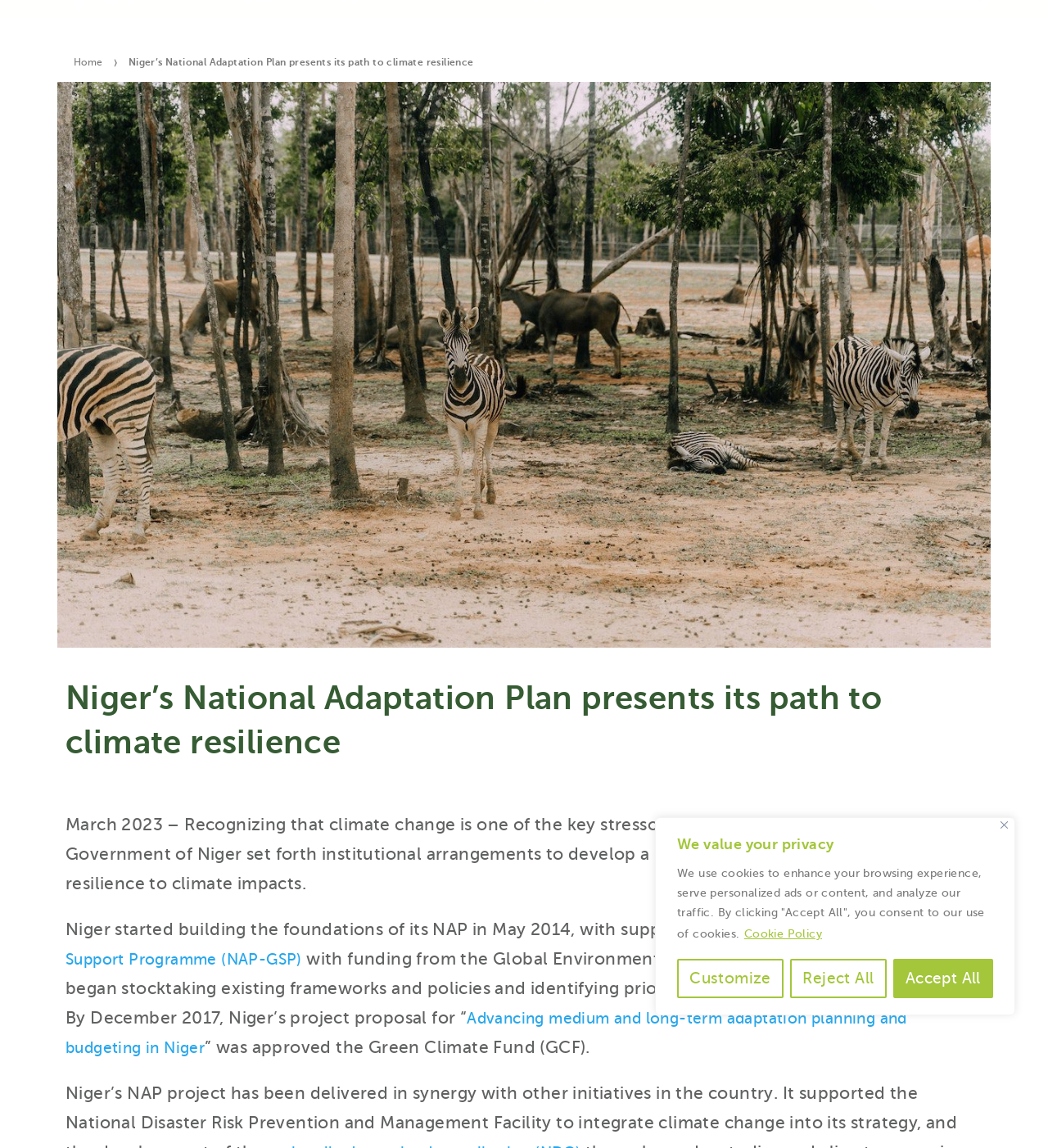What is the topic of the webpage?
Based on the screenshot, answer the question with a single word or phrase.

Niger's National Adaptation Plan